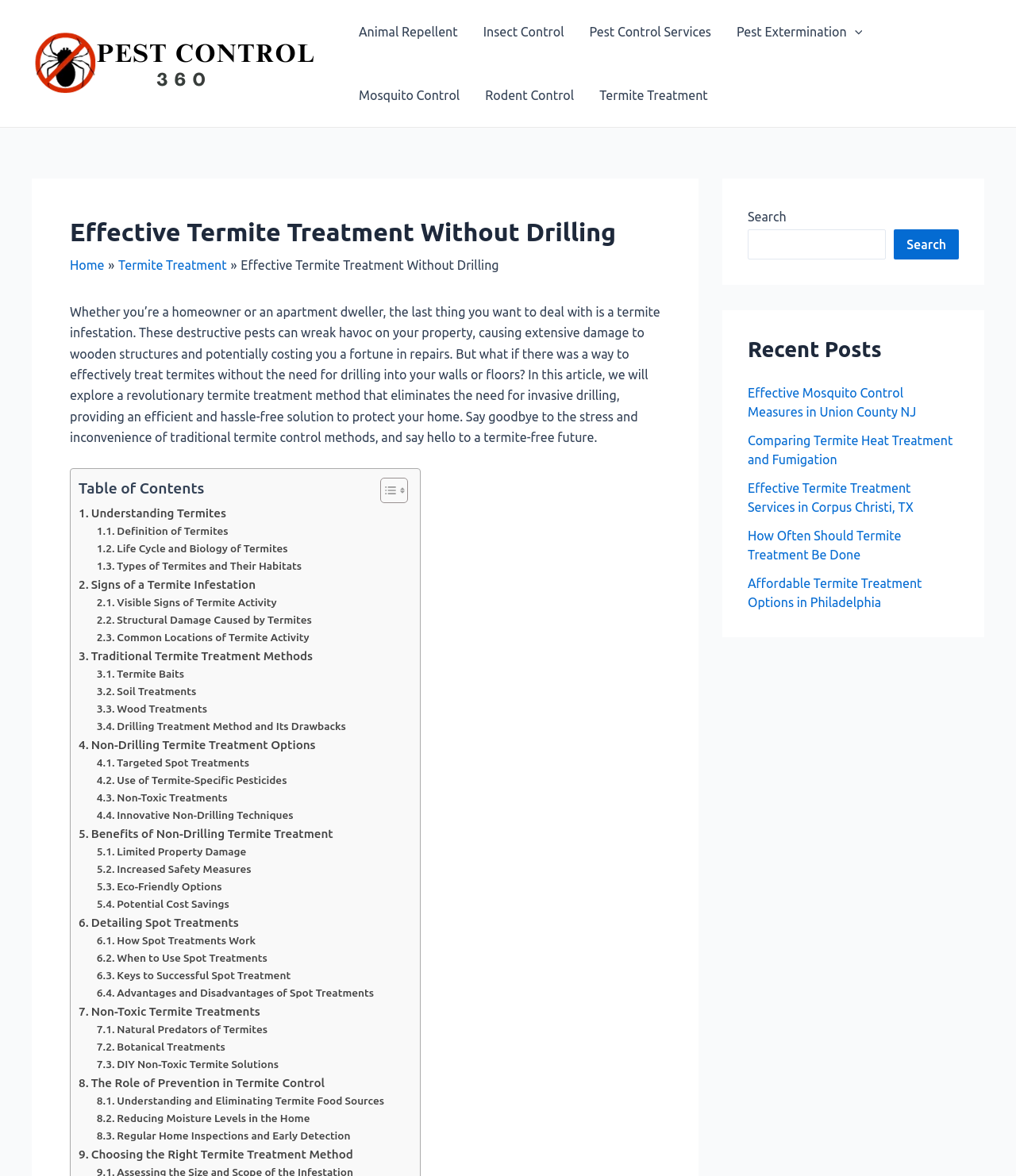Generate a comprehensive caption for the webpage you are viewing.

This webpage is about effective termite treatment without drilling. At the top, there is a navigation menu with links to various pest control services, including animal repellent, insect control, and rodent control. Below the navigation menu, there is a header section with a title "Effective Termite Treatment Without Drilling" and a breadcrumb navigation showing the current page's location.

The main content of the page is divided into sections, each with a heading and a series of links to subtopics. The first section is an introduction to the problem of termite infestations and the need for effective treatment methods. The second section is a table of contents with links to various subtopics, including understanding termites, signs of infestation, traditional treatment methods, and non-drilling treatment options.

The subsequent sections provide detailed information on each of these subtopics, including the definition of termites, their life cycle and biology, types of termites and their habitats, signs of infestation, and traditional treatment methods such as termite baits, soil treatments, and wood treatments. There is also a section on the drawbacks of drilling treatment methods.

The page then discusses non-drilling termite treatment options, including targeted spot treatments, the use of termite-specific pesticides, and non-toxic treatments. It also covers the benefits of non-drilling termite treatment, such as limited property damage, increased safety measures, eco-friendly options, and potential cost savings.

Further down the page, there are sections on detailing spot treatments, non-toxic termite treatments, and the role of prevention in termite control. The page concludes with a section on choosing the right termite treatment method.

On the right side of the page, there is a complementary section with a search bar and a list of recent posts, including links to articles on mosquito control, termite heat treatment, and effective termite treatment services in various locations.